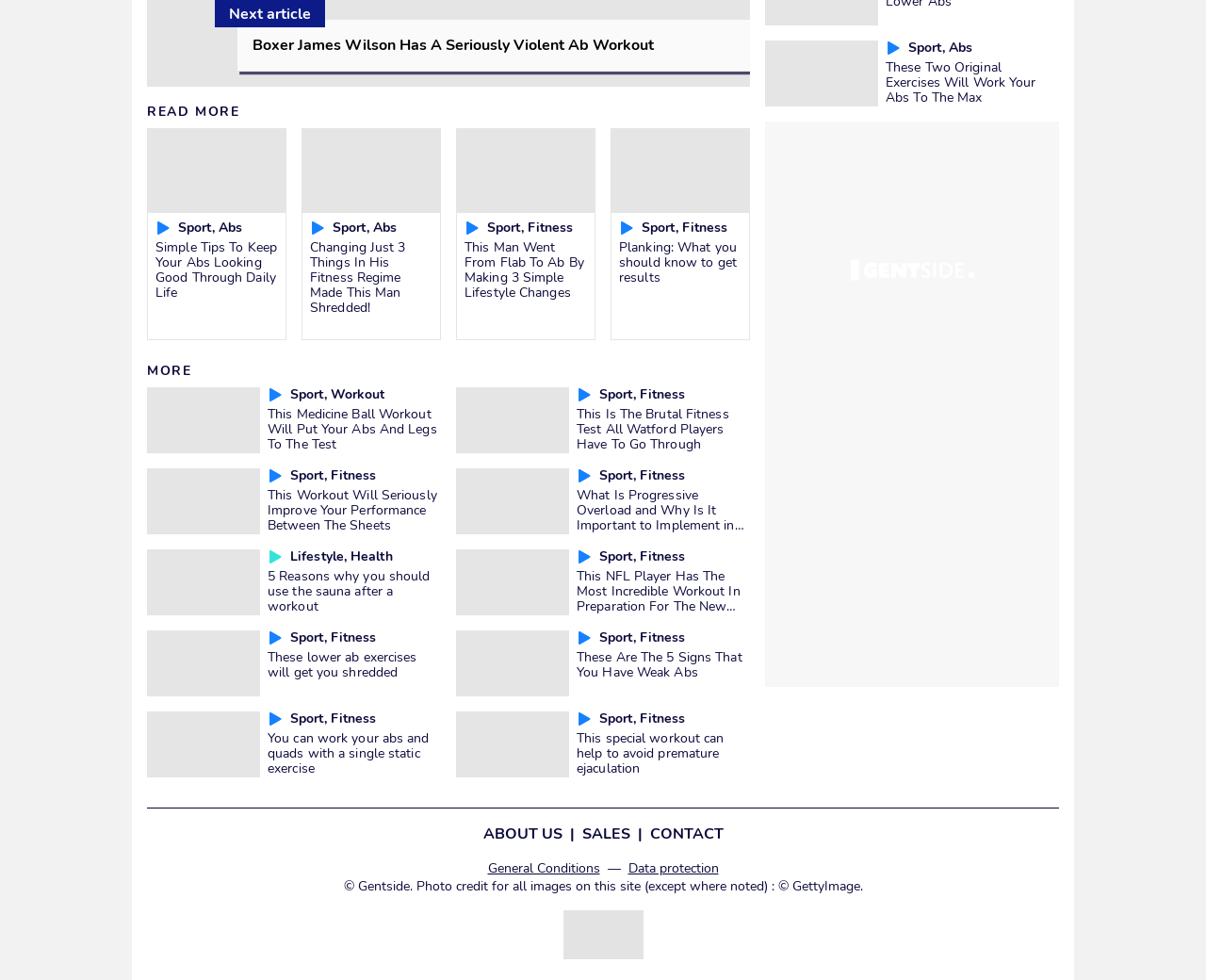Using the provided element description, identify the bounding box coordinates as (top-left x, top-left y, bottom-right x, bottom-right y). Ensure all values are between 0 and 1. Description: General Conditions

[0.404, 0.877, 0.497, 0.895]